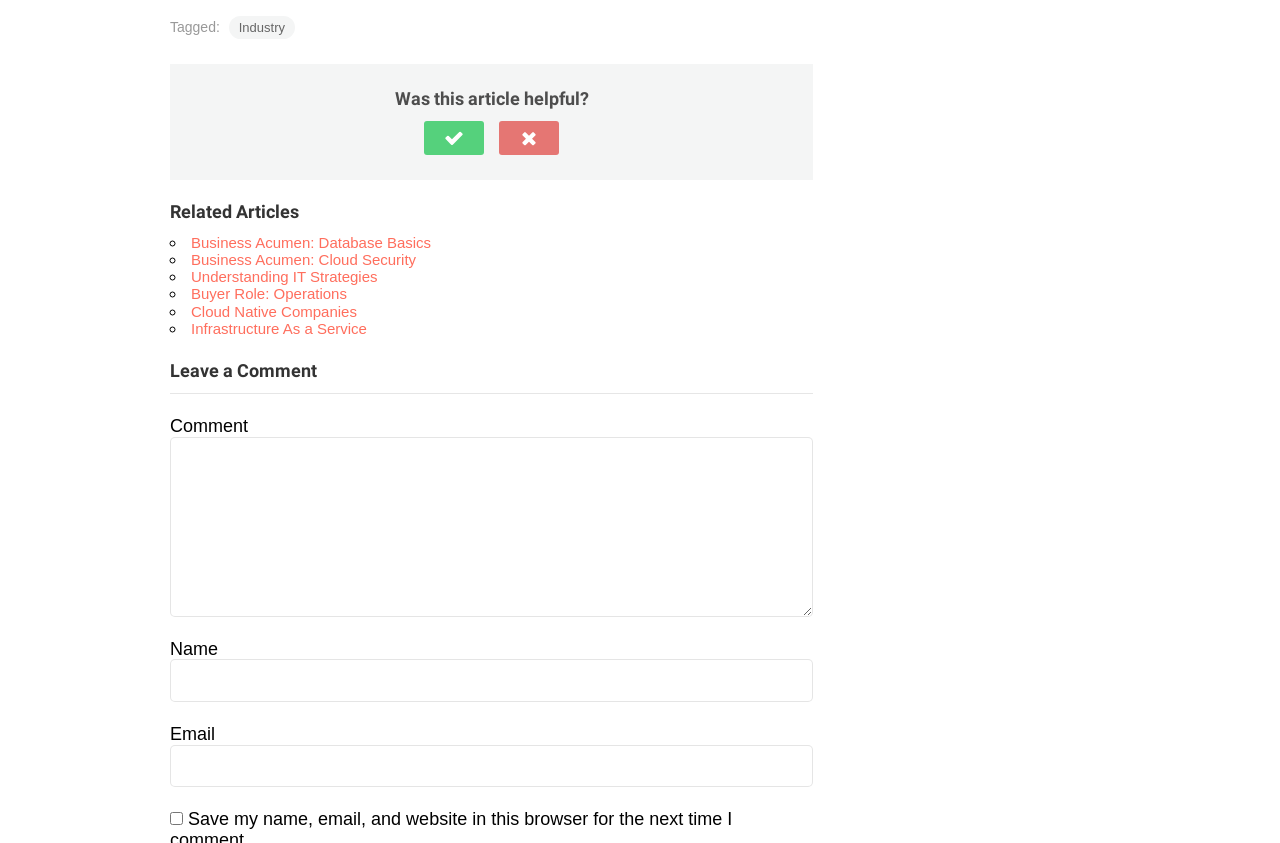Determine the bounding box coordinates of the UI element that matches the following description: "No". The coordinates should be four float numbers between 0 and 1 in the format [left, top, right, bottom].

[0.39, 0.143, 0.437, 0.184]